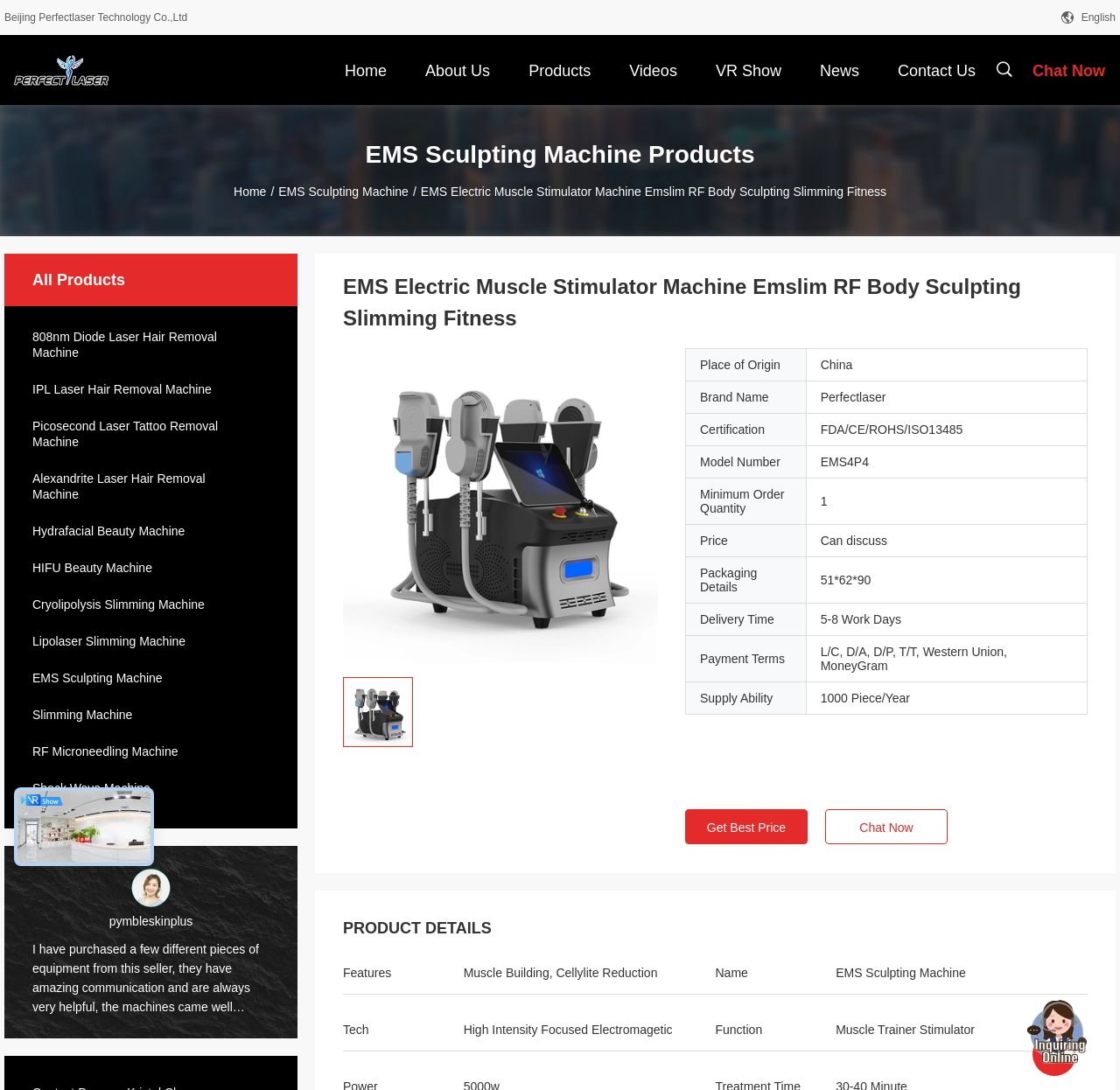Refer to the image and answer the question with as much detail as possible: What is the minimum order quantity?

I found the minimum order quantity by looking at the table on the webpage, which lists the product details, including the minimum order quantity as '1'.